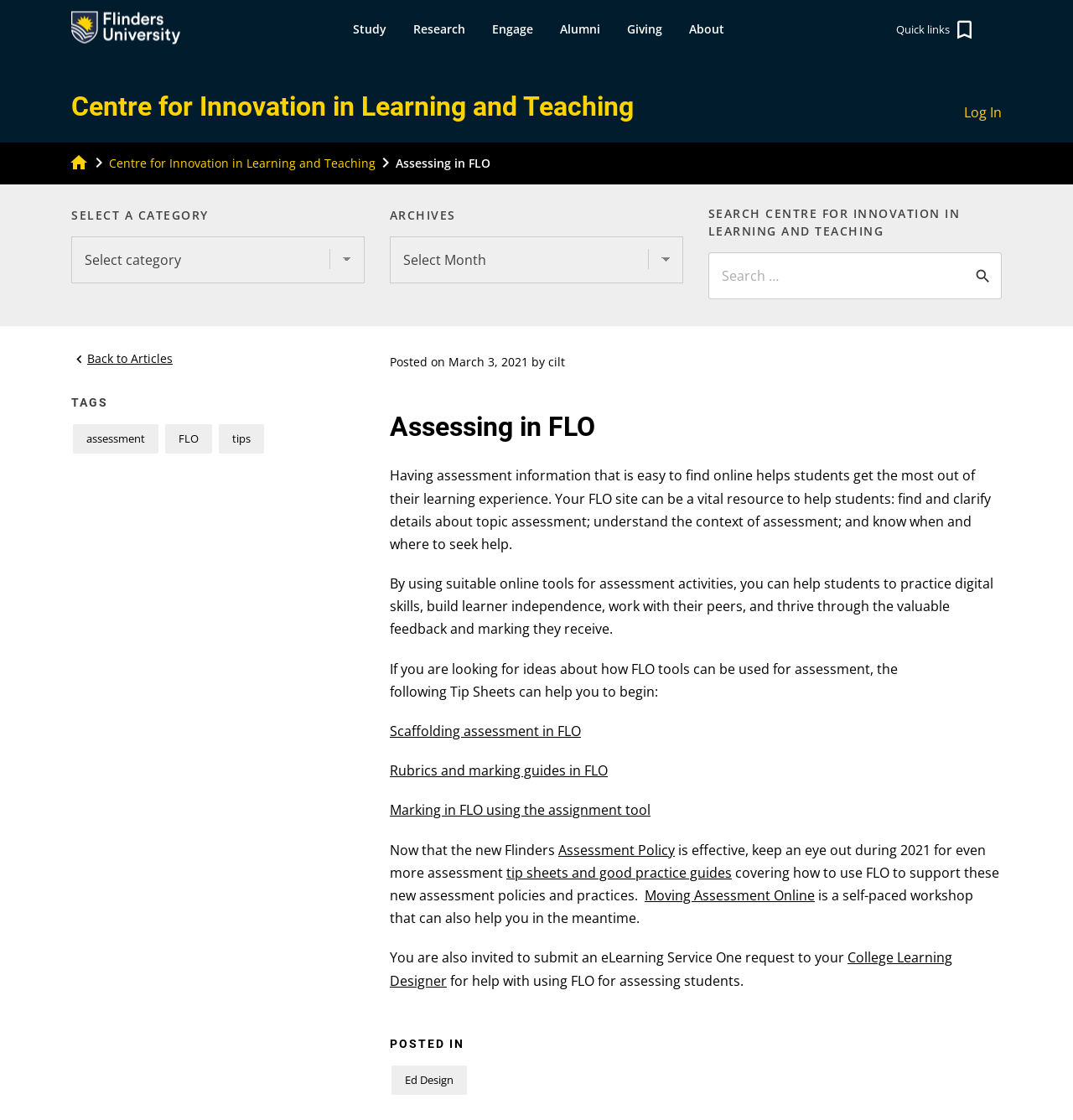Please identify the coordinates of the bounding box that should be clicked to fulfill this instruction: "Search for something".

[0.66, 0.226, 0.934, 0.274]